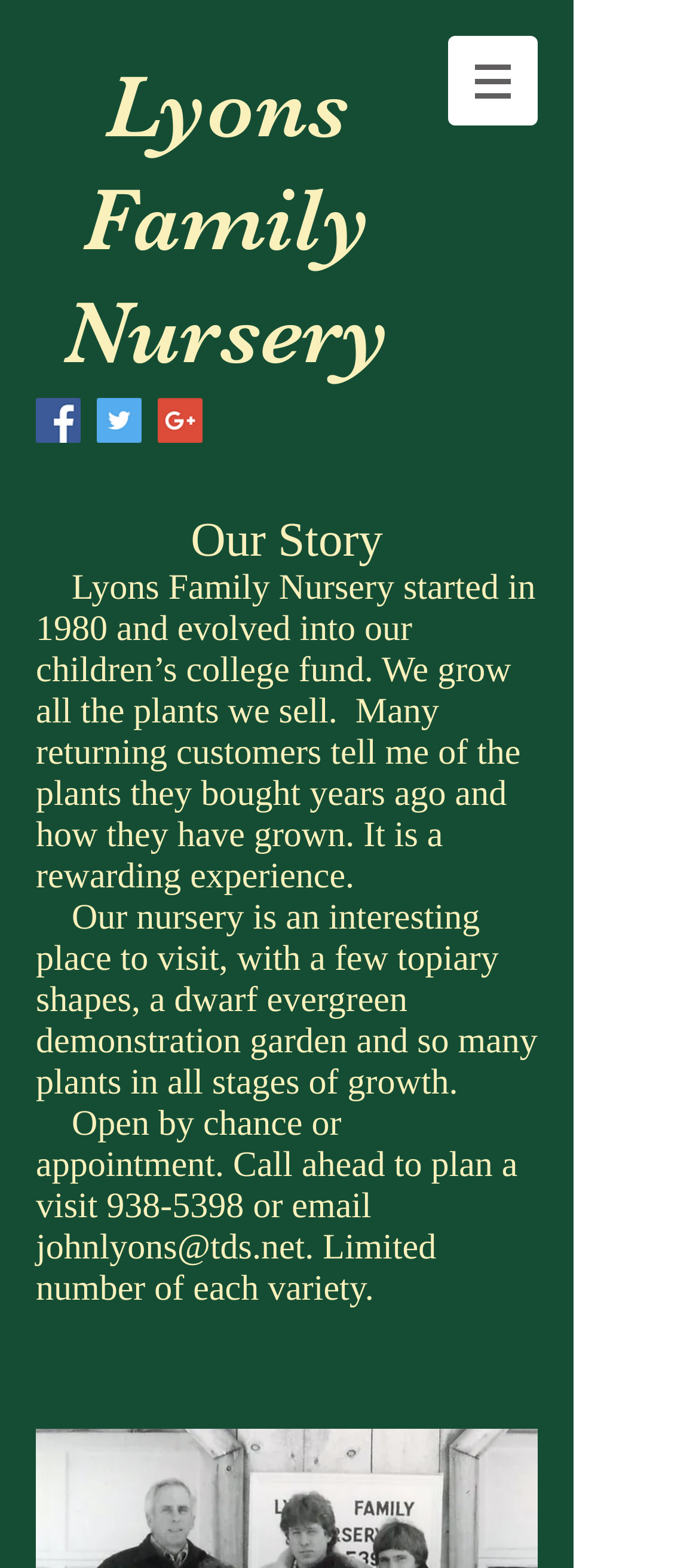Create a detailed summary of all the visual and textual information on the webpage.

The webpage is about Lyons Family Nursery, with a prominent heading at the top left corner displaying the nursery's name. Below the heading, there is a link with the same name, which is likely a logo or a navigation element. 

To the top right, there is a navigation menu labeled "Site" with a button that has a popup menu, accompanied by a small image. 

On the left side, there is a social bar with three social media icons: Facebook, Twitter, and Google+, each with a corresponding image. 

The main content of the webpage is divided into four paragraphs. The first paragraph is titled "Our Story" and is located below the social bar. The following three paragraphs describe the history and features of the nursery, including its evolution, the types of plants it grows, and its visiting hours. The text is arranged in a single column, with each paragraph positioned below the previous one. 

There are two links within the text: one for a phone number and another for an email address. The phone number link is positioned below the third paragraph, and the email link is below the fourth paragraph. The email link is accompanied by a note about limited availability of certain plant varieties. 

At the very bottom of the page, there is a line of empty space, likely a separator or a footer element.